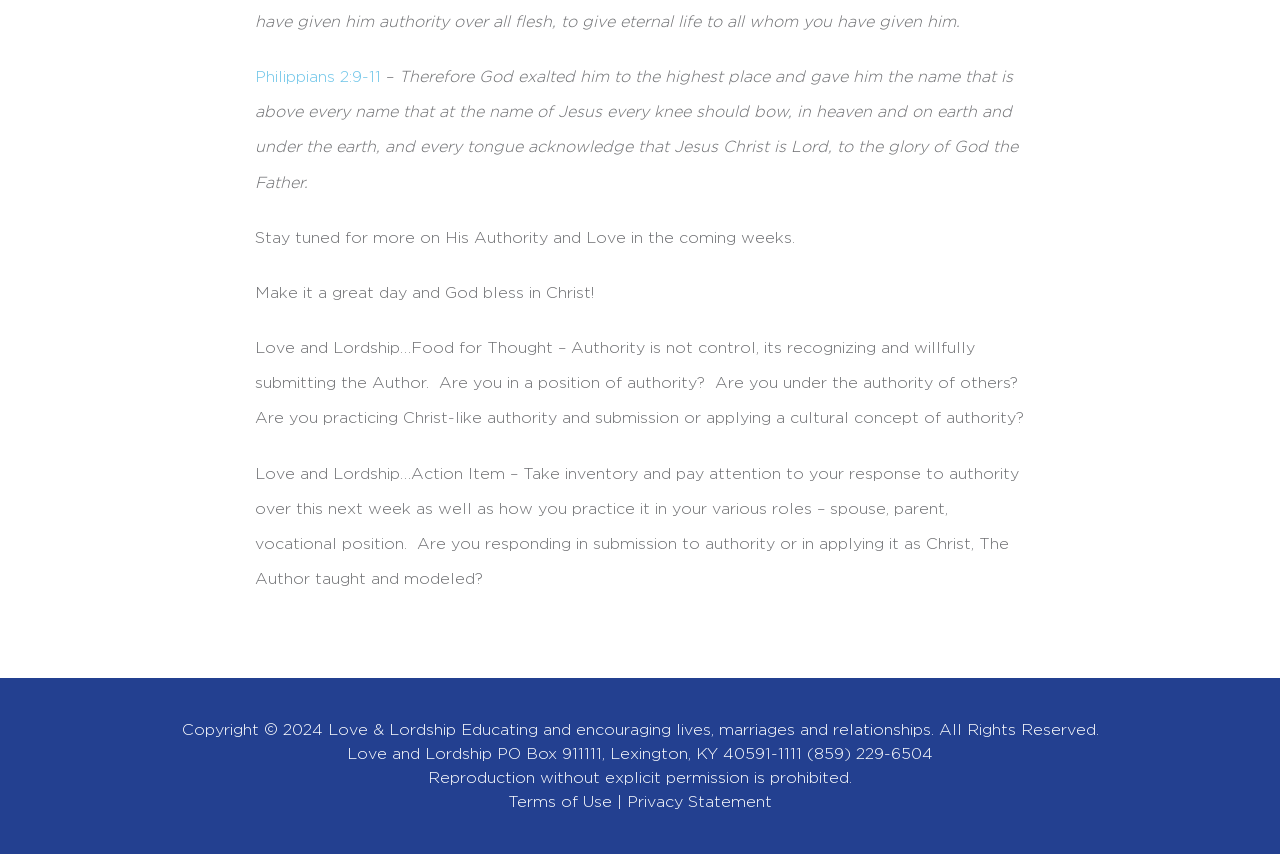For the element described, predict the bounding box coordinates as (top-left x, top-left y, bottom-right x, bottom-right y). All values should be between 0 and 1. Element description: Terms of Use

[0.397, 0.93, 0.478, 0.949]